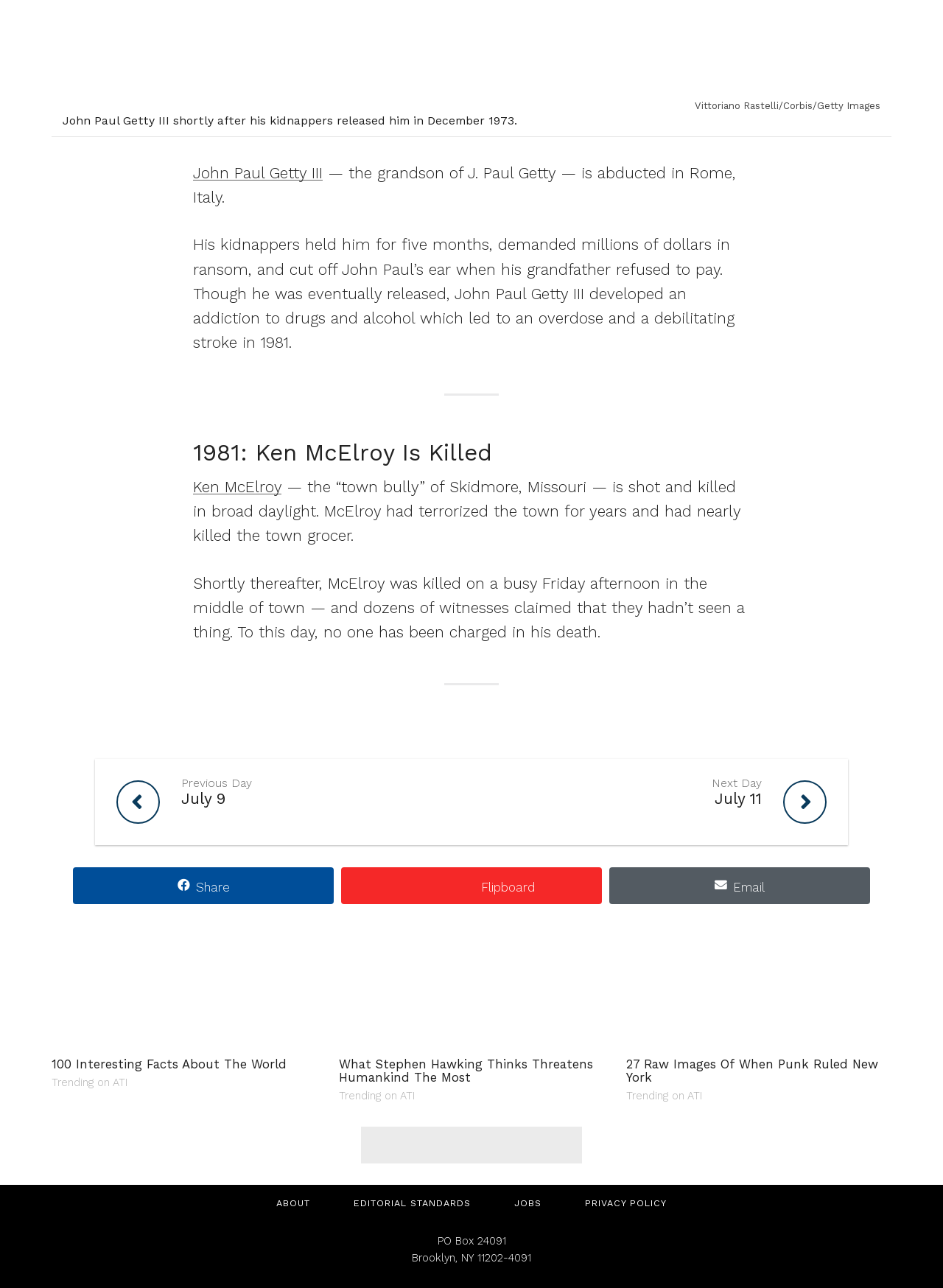Kindly determine the bounding box coordinates for the area that needs to be clicked to execute this instruction: "View the next day's events".

[0.5, 0.589, 0.899, 0.656]